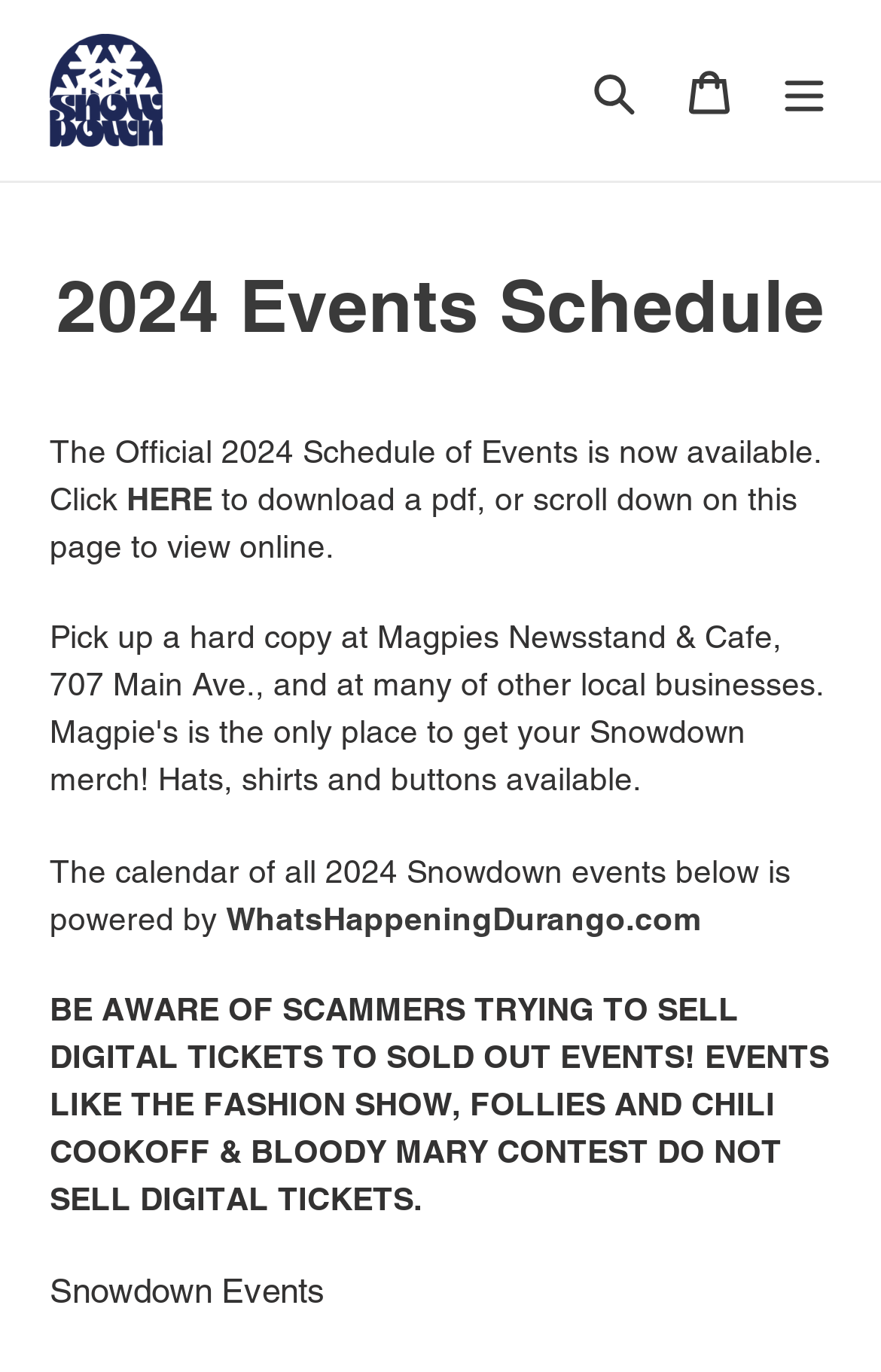Generate the title text from the webpage.

2024 Events Schedule